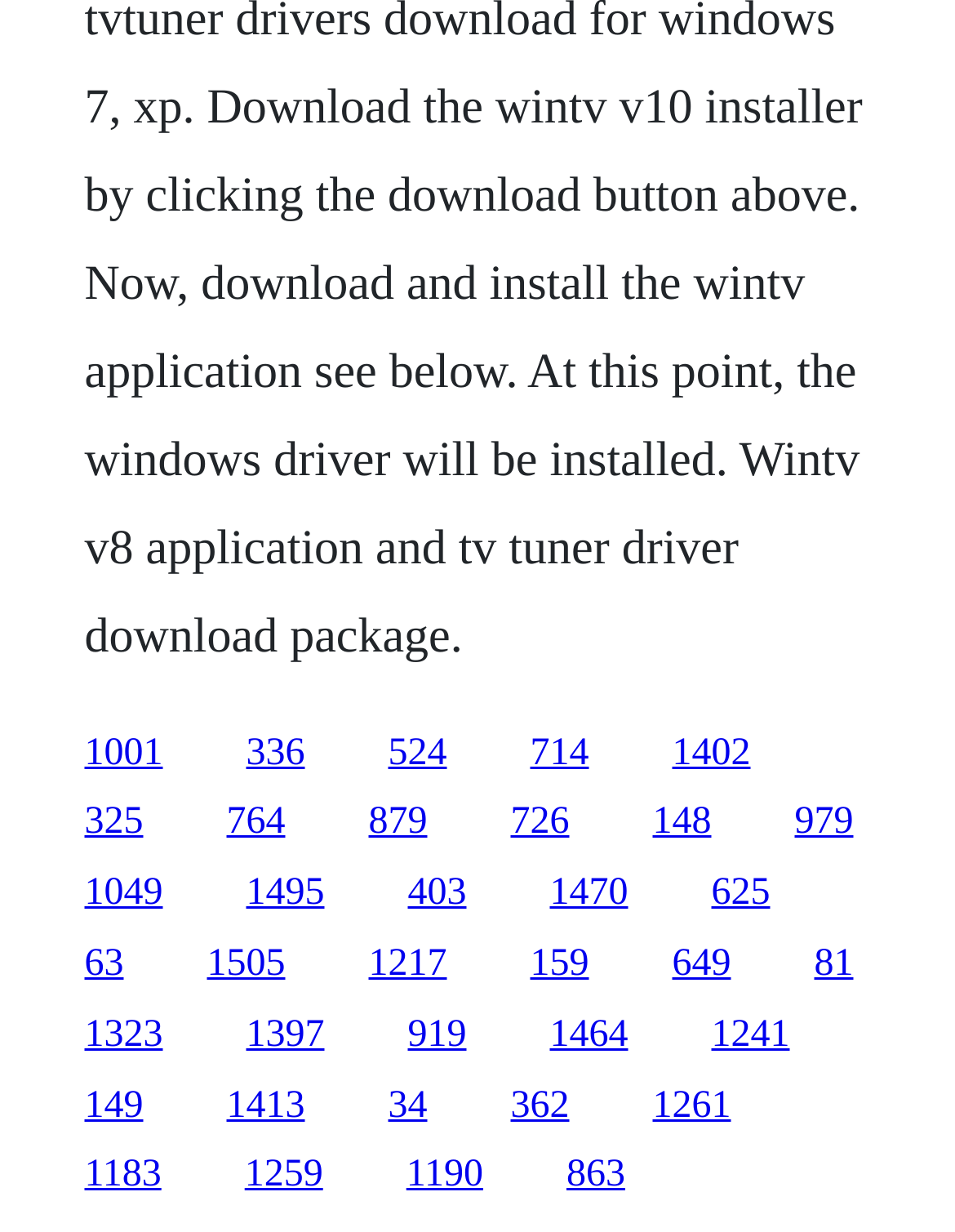For the following element description, predict the bounding box coordinates in the format (top-left x, top-left y, bottom-right x, bottom-right y). All values should be floating point numbers between 0 and 1. Description: 649

[0.704, 0.765, 0.765, 0.799]